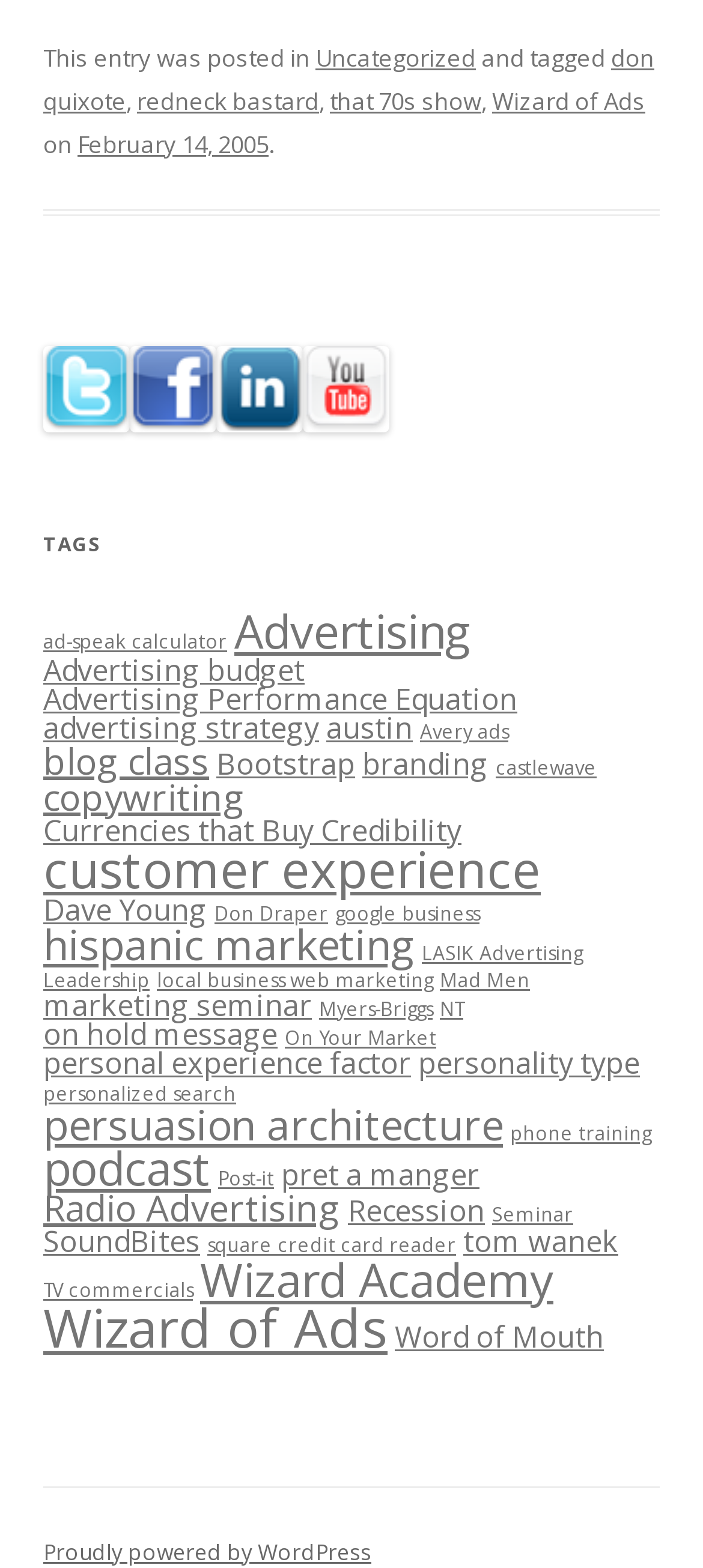From the webpage screenshot, predict the bounding box coordinates (top-left x, top-left y, bottom-right x, bottom-right y) for the UI element described here: Advertising Performance Equation

[0.062, 0.433, 0.736, 0.458]